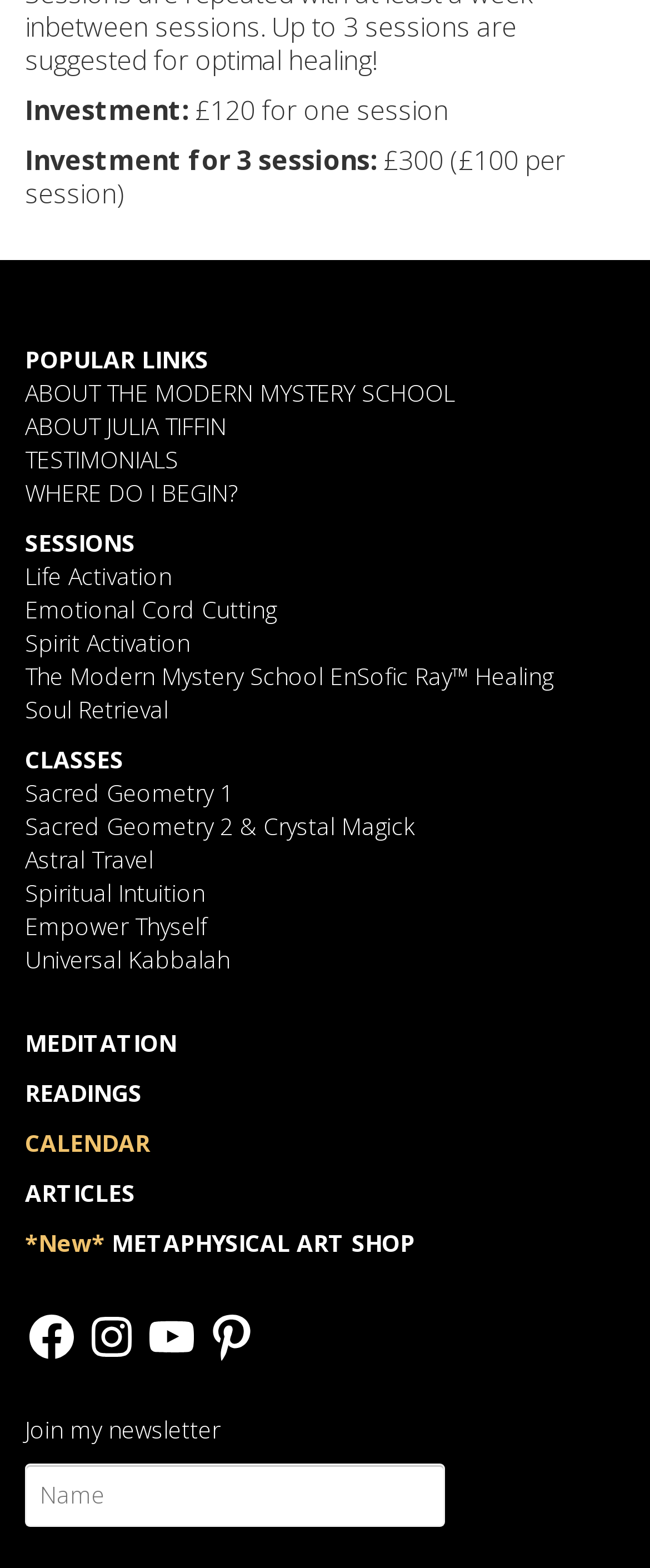Using the provided description Timeline, find the bounding box coordinates for the UI element. Provide the coordinates in (top-left x, top-left y, bottom-right x, bottom-right y) format, ensuring all values are between 0 and 1.

None